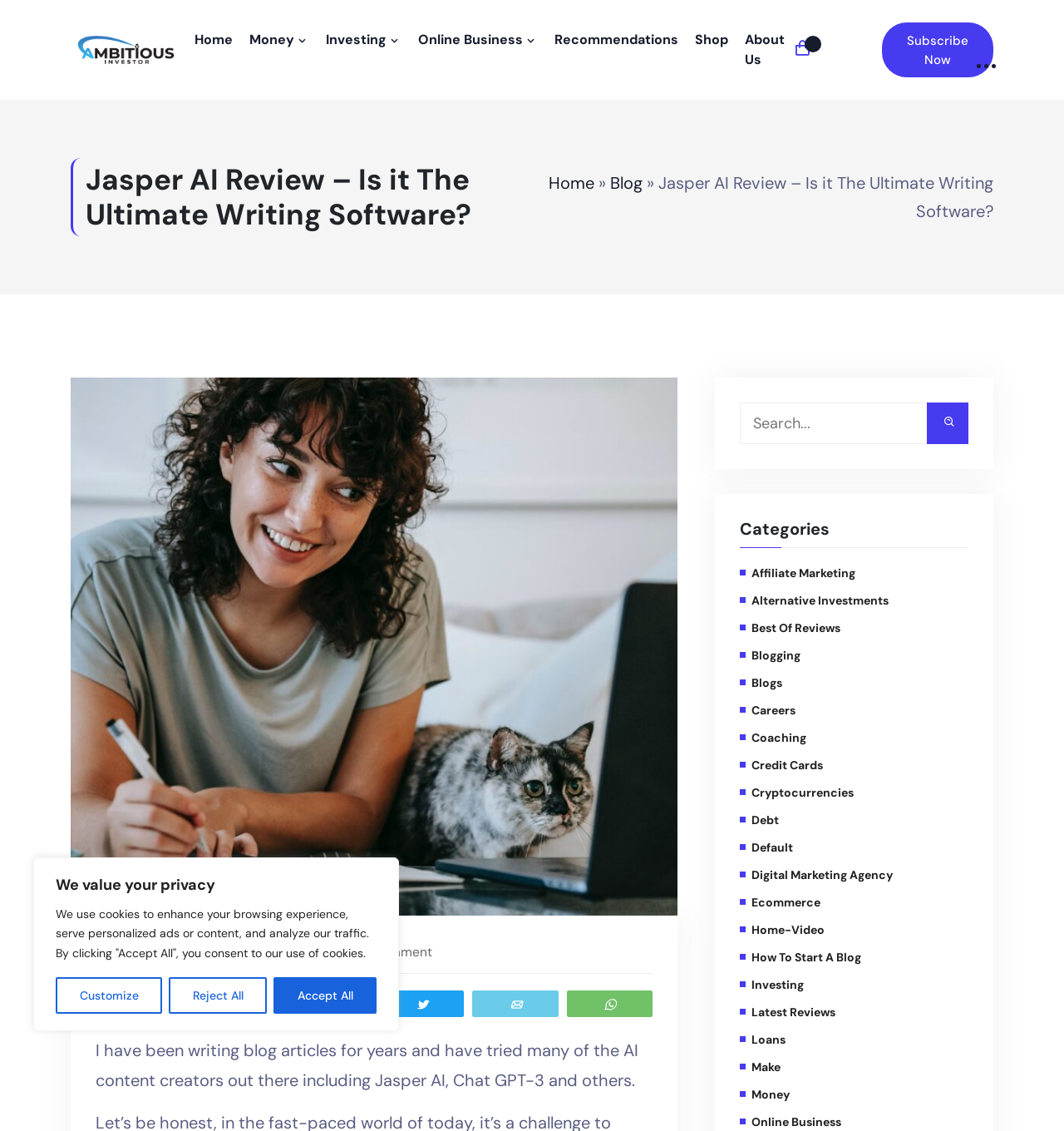Locate the bounding box coordinates of the element that should be clicked to execute the following instruction: "Read the 'Jasper AI Review'".

[0.066, 0.14, 0.488, 0.209]